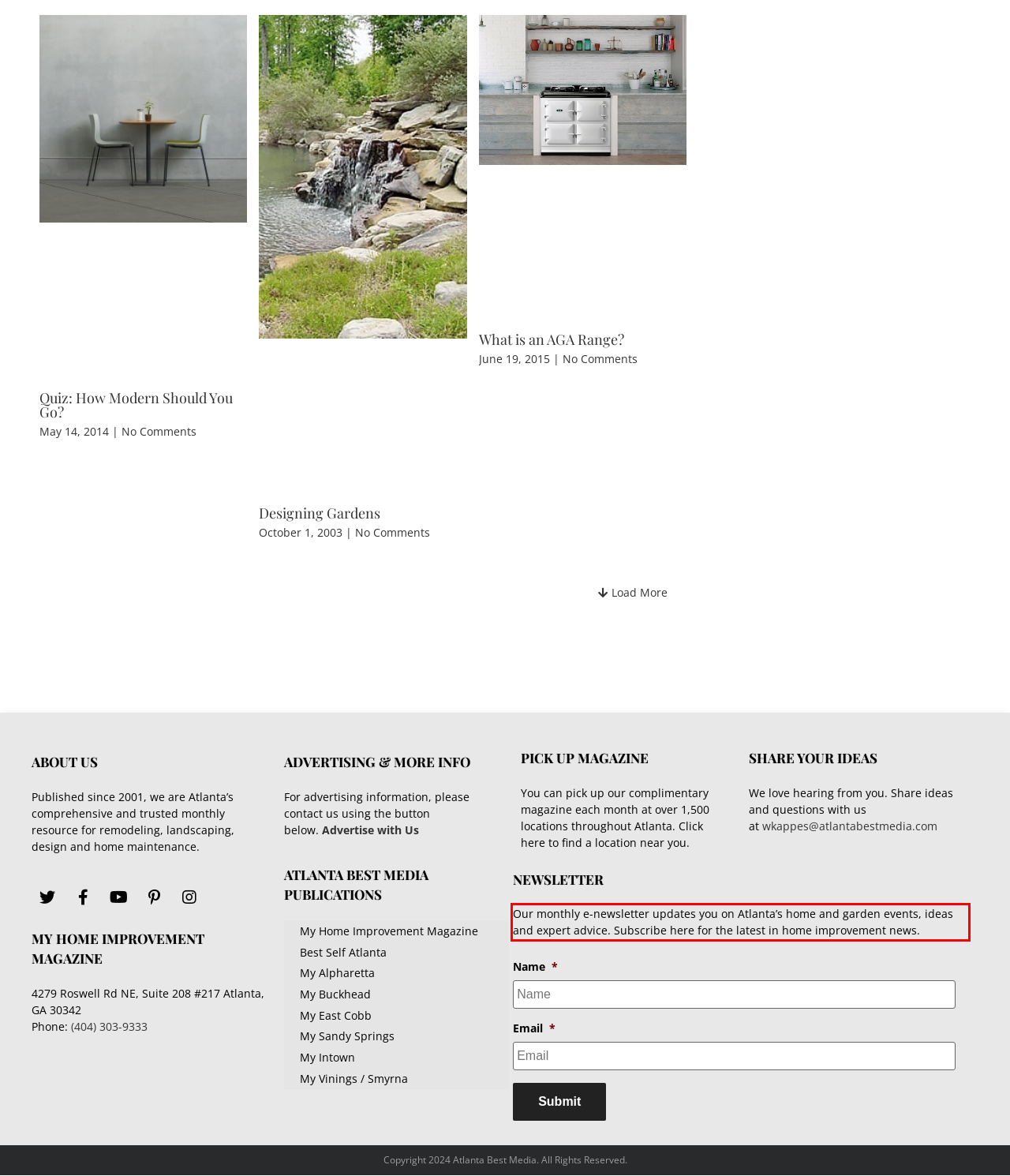Given a screenshot of a webpage with a red bounding box, please identify and retrieve the text inside the red rectangle.

Our monthly e-newsletter updates you on Atlanta’s home and garden events, ideas and expert advice. Subscribe here for the latest in home improvement news.